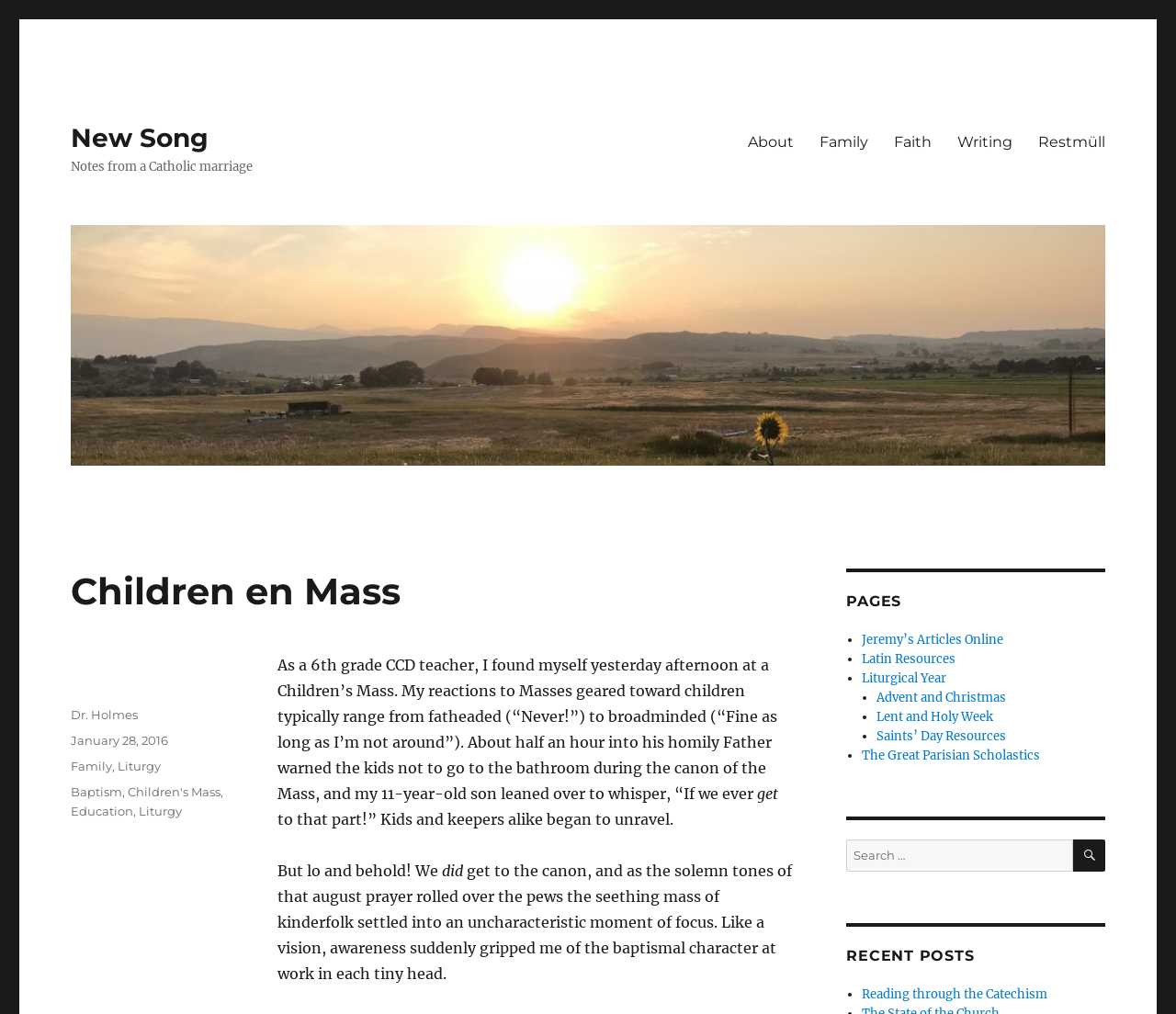Please identify the bounding box coordinates of the area that needs to be clicked to fulfill the following instruction: "View the 'Family' category."

[0.06, 0.748, 0.096, 0.762]